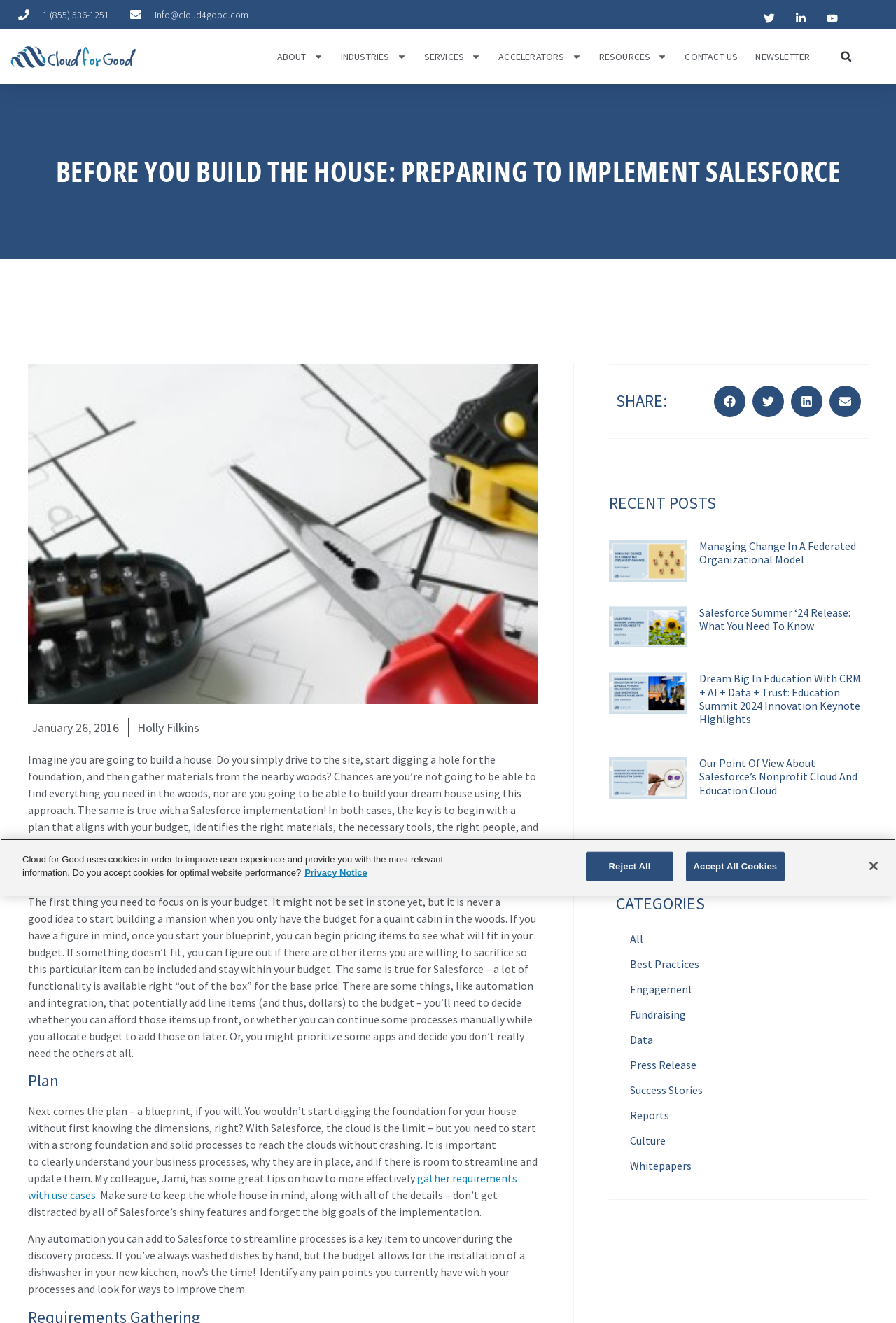Return the bounding box coordinates of the UI element that corresponds to this description: "gather requirements with use cases". The coordinates must be given as four float numbers in the range of 0 and 1, [left, top, right, bottom].

[0.031, 0.885, 0.577, 0.908]